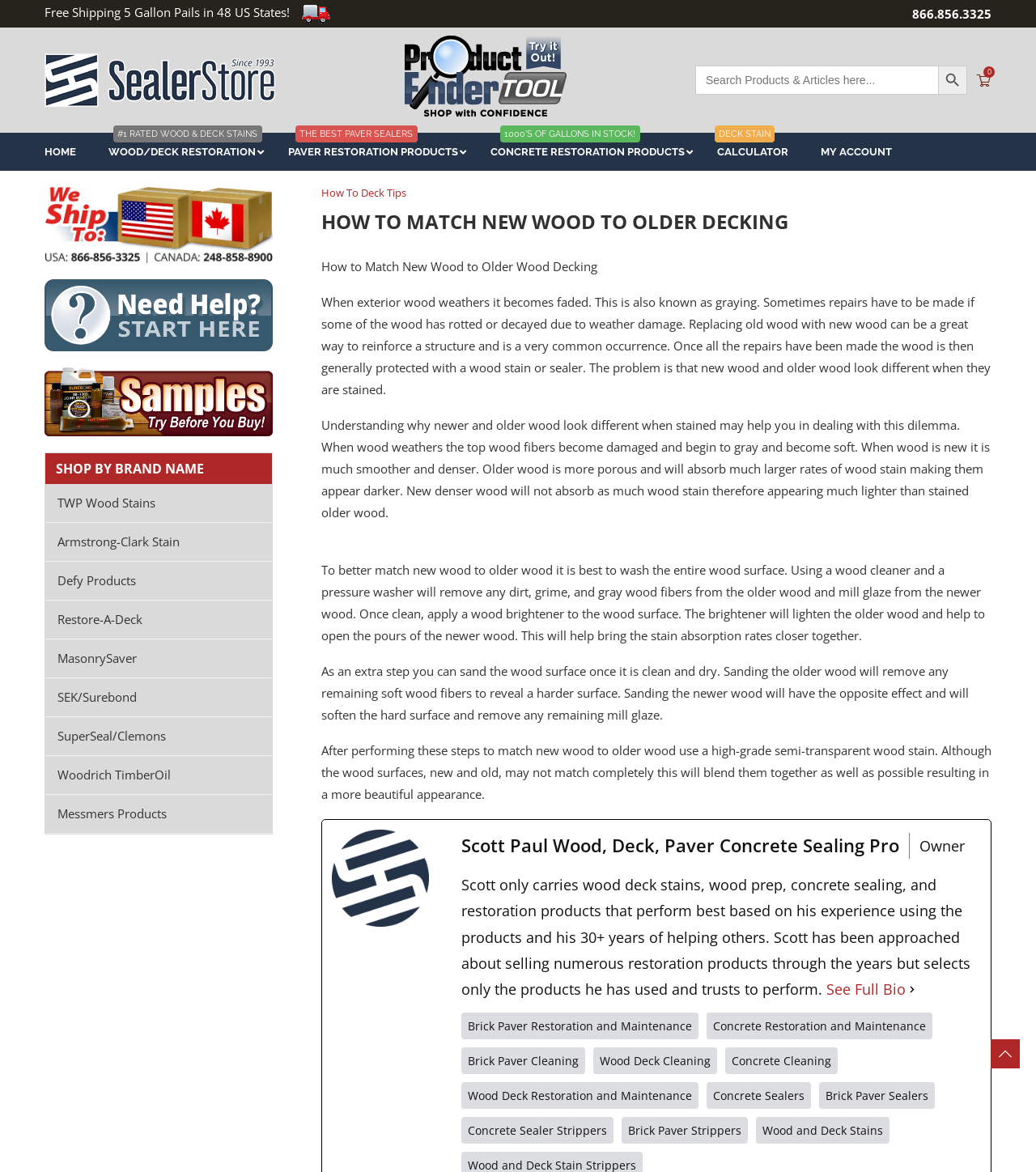Explain in detail what you observe on this webpage.

This webpage is about matching new wood to older wood decking, specifically discussing the challenges of making new wood blend in with older wood when it comes to staining. The page is divided into several sections, with a prominent header "HOW TO MATCH NEW WOOD TO OLDER DECKING" at the top.

At the very top of the page, there is a navigation bar with links to various sections of the website, including "HOME", "WOOD/DECK RESTORATION", "PAVER RESTORATION PRODUCTS", and more. Below this, there is a search bar where users can search for products and articles.

The main content of the page is divided into several paragraphs of text, which explain the process of matching new wood to older wood decking. The text is accompanied by an image of an author avatar, and there is a brief bio of the author, Scott Paul, who is a wood, deck, paver, and concrete sealing professional.

Below the main content, there are several links to related topics, including "Brick Paver Restoration and Maintenance", "Concrete Restoration and Maintenance", and "Wood Deck Cleaning". There are also links to various products, such as concrete sealers, brick paver sealers, and wood and deck stains.

On the left side of the page, there are several complementary sections, including links to "WeShipTo USA CANADA Deck Stain", "Need help - start here", and "Samples - Try before you buy". There is also a section titled "SHOP BY BRAND NAME", which lists various brands of wood stains and related products.

Throughout the page, there are several images, including icons for the navigation links, an image of a truck for the "Free Shipping" link, and images for the various products and brands listed.